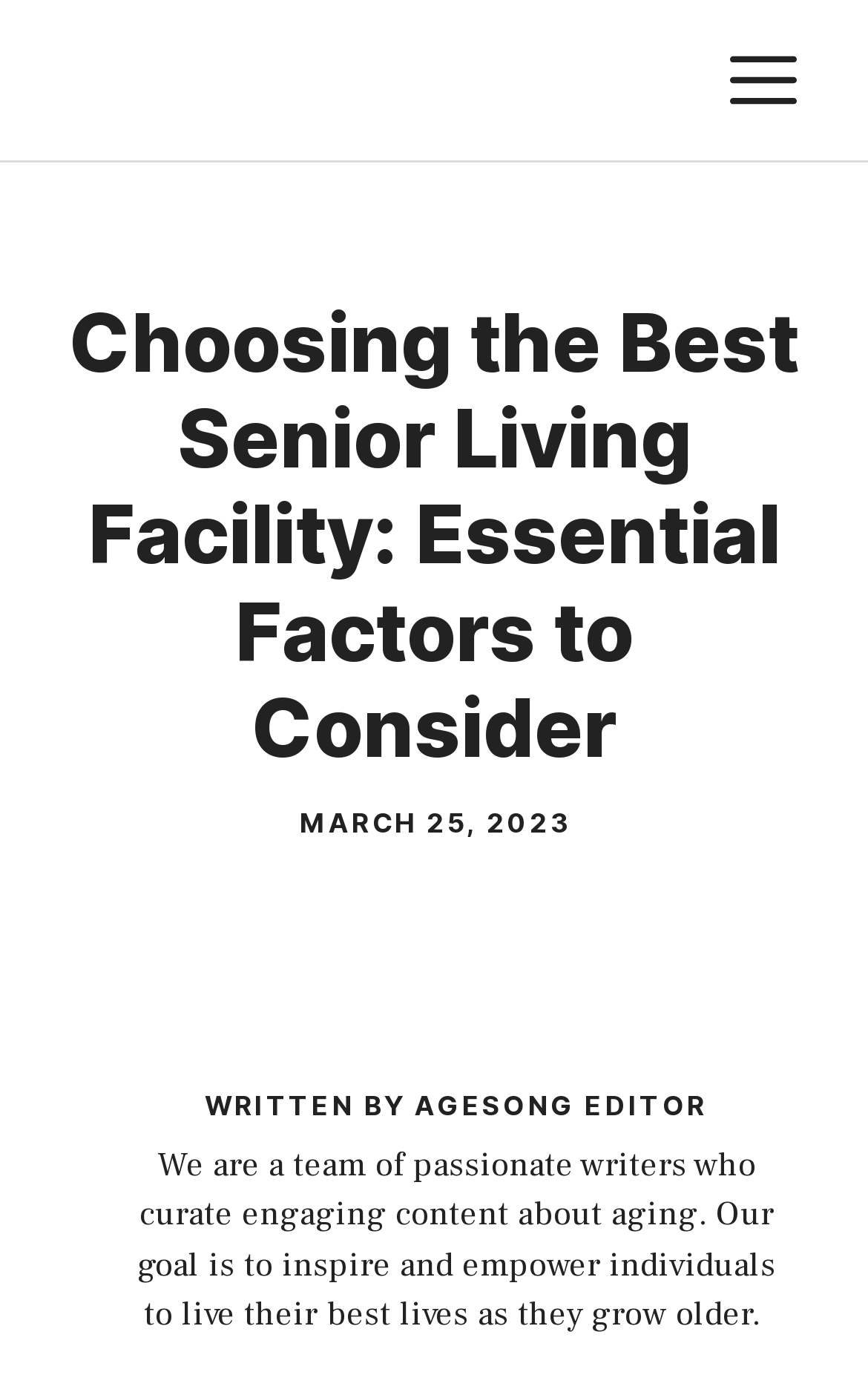What is the purpose of the button?
Please give a detailed and thorough answer to the question, covering all relevant points.

I found the purpose of the button by looking at its description and the element it controls. The button is labeled 'MENU' and it controls the 'generate-slideout-menu' element, which suggests that its purpose is to toggle the menu.